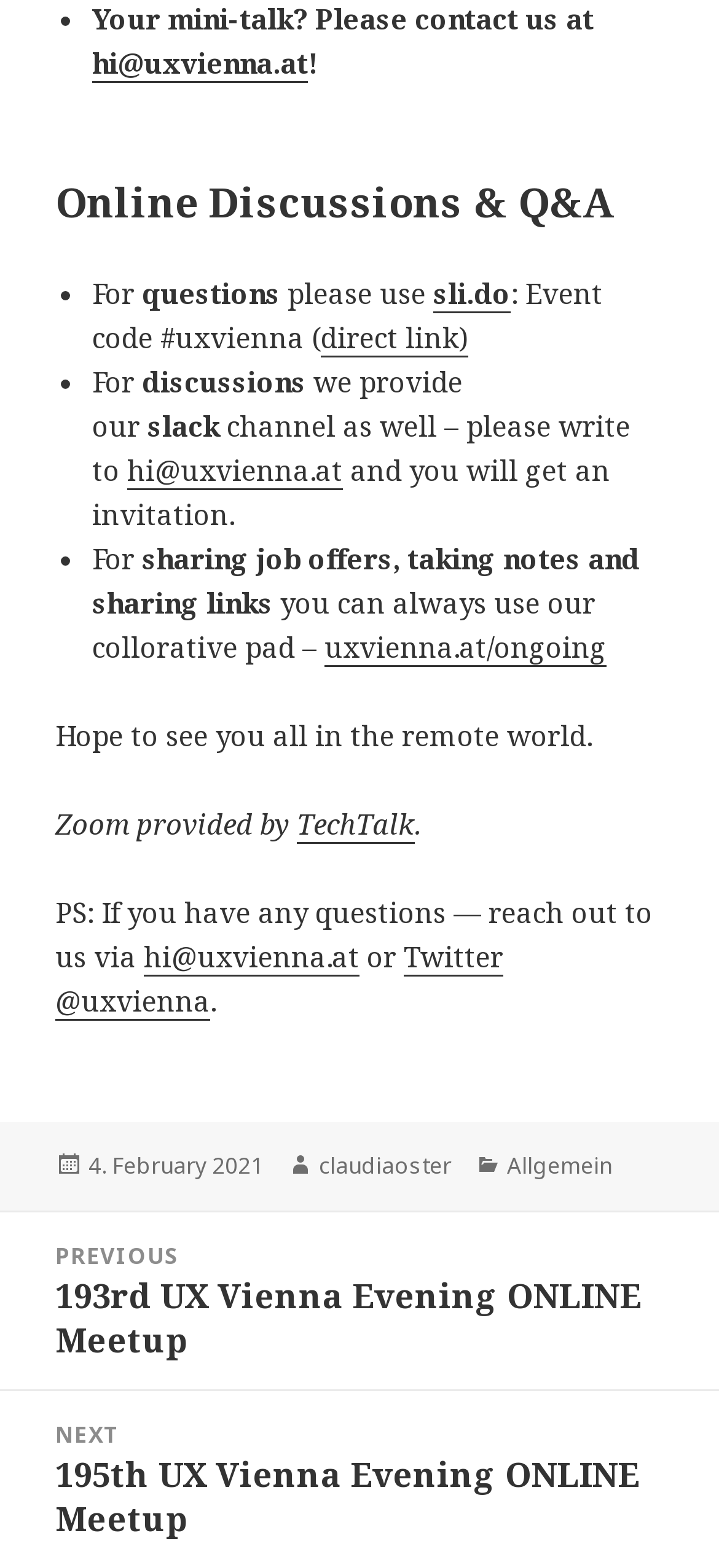Identify the bounding box coordinates for the UI element described as follows: uxvienna.at/ongoing. Use the format (top-left x, top-left y, bottom-right x, bottom-right y) and ensure all values are floating point numbers between 0 and 1.

[0.451, 0.401, 0.844, 0.426]